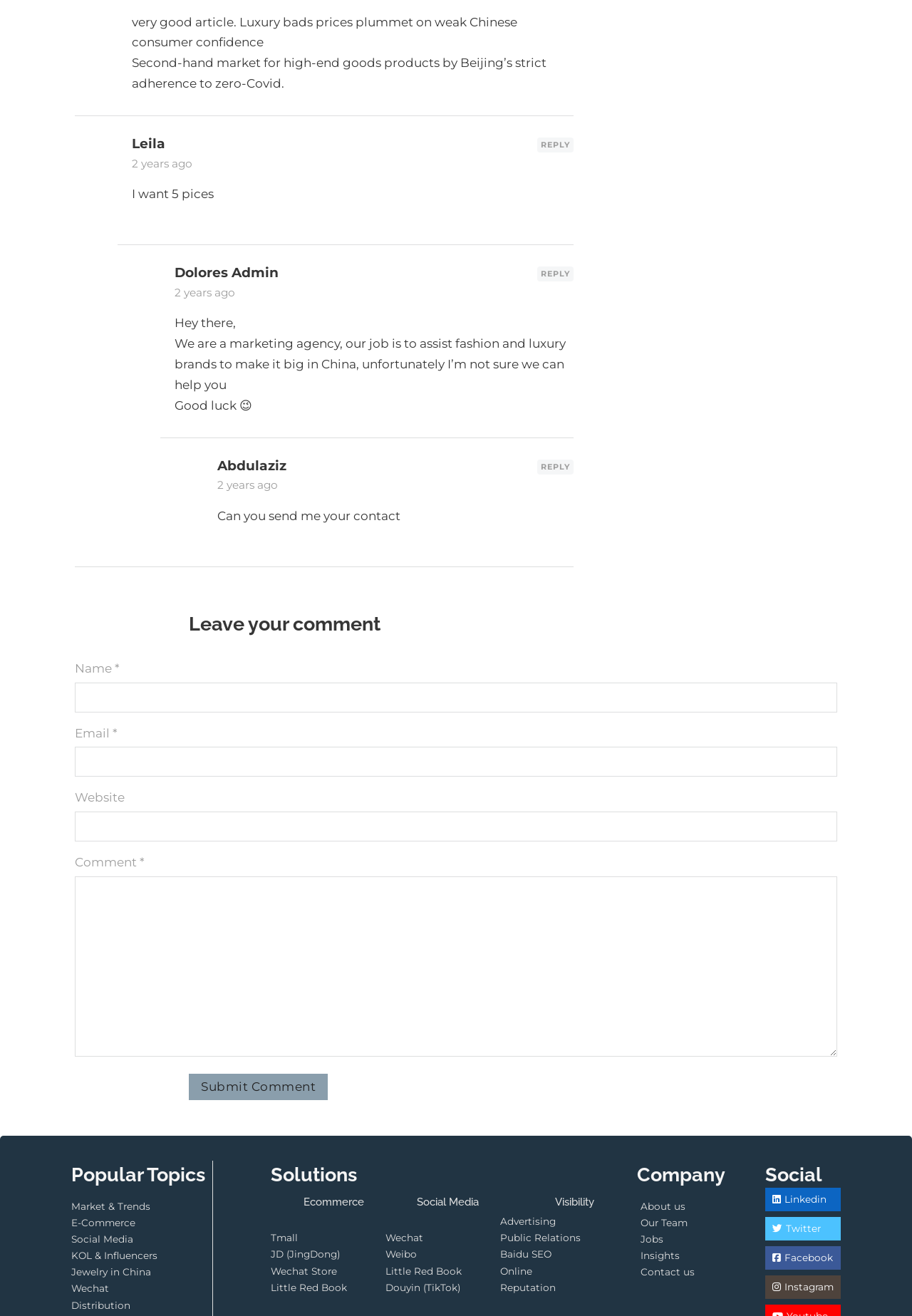Determine the bounding box coordinates of the clickable region to follow the instruction: "Submit a comment".

[0.207, 0.816, 0.359, 0.836]